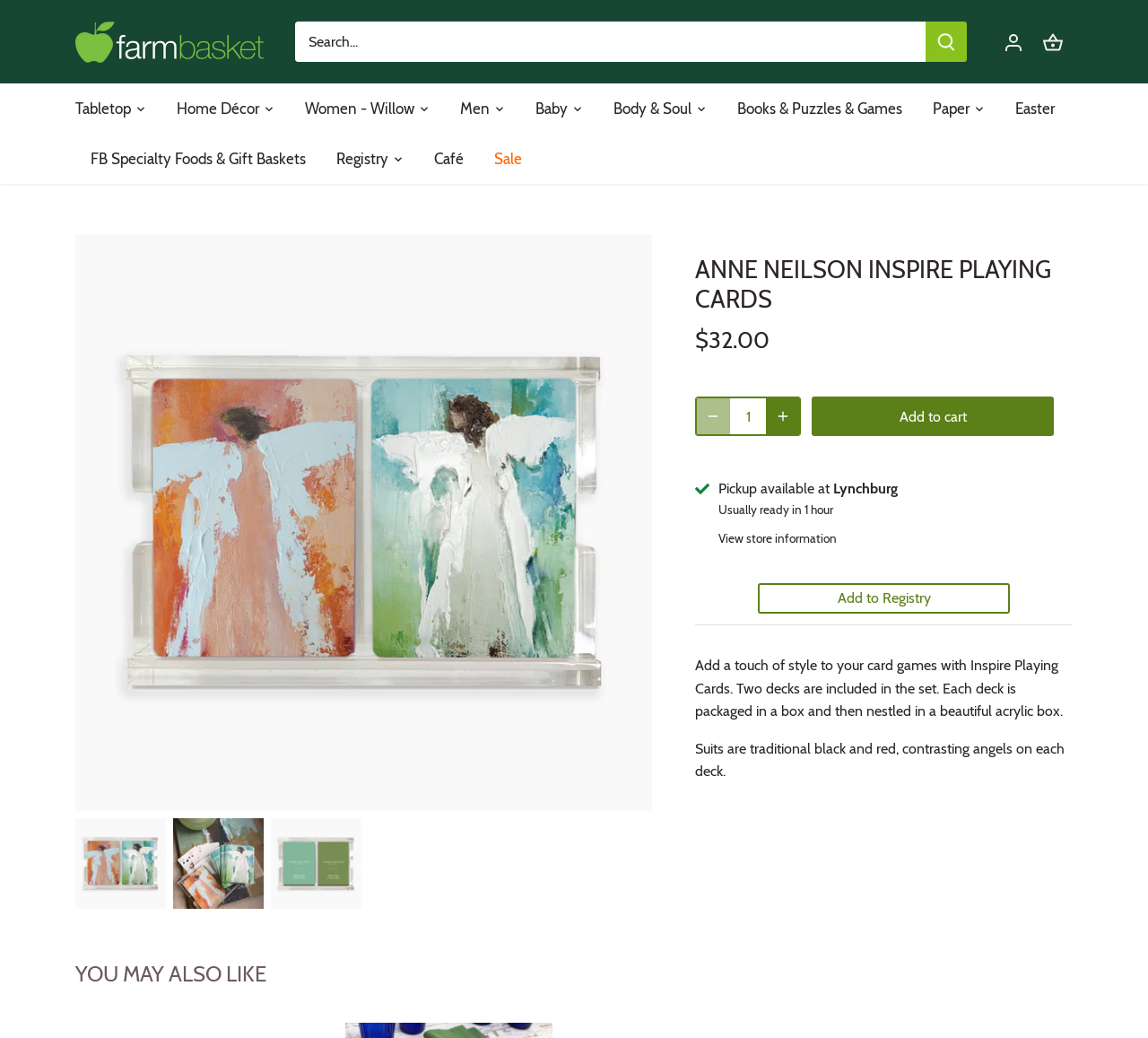Given the webpage screenshot, identify the bounding box of the UI element that matches this description: "Add to cart".

[0.707, 0.382, 0.918, 0.42]